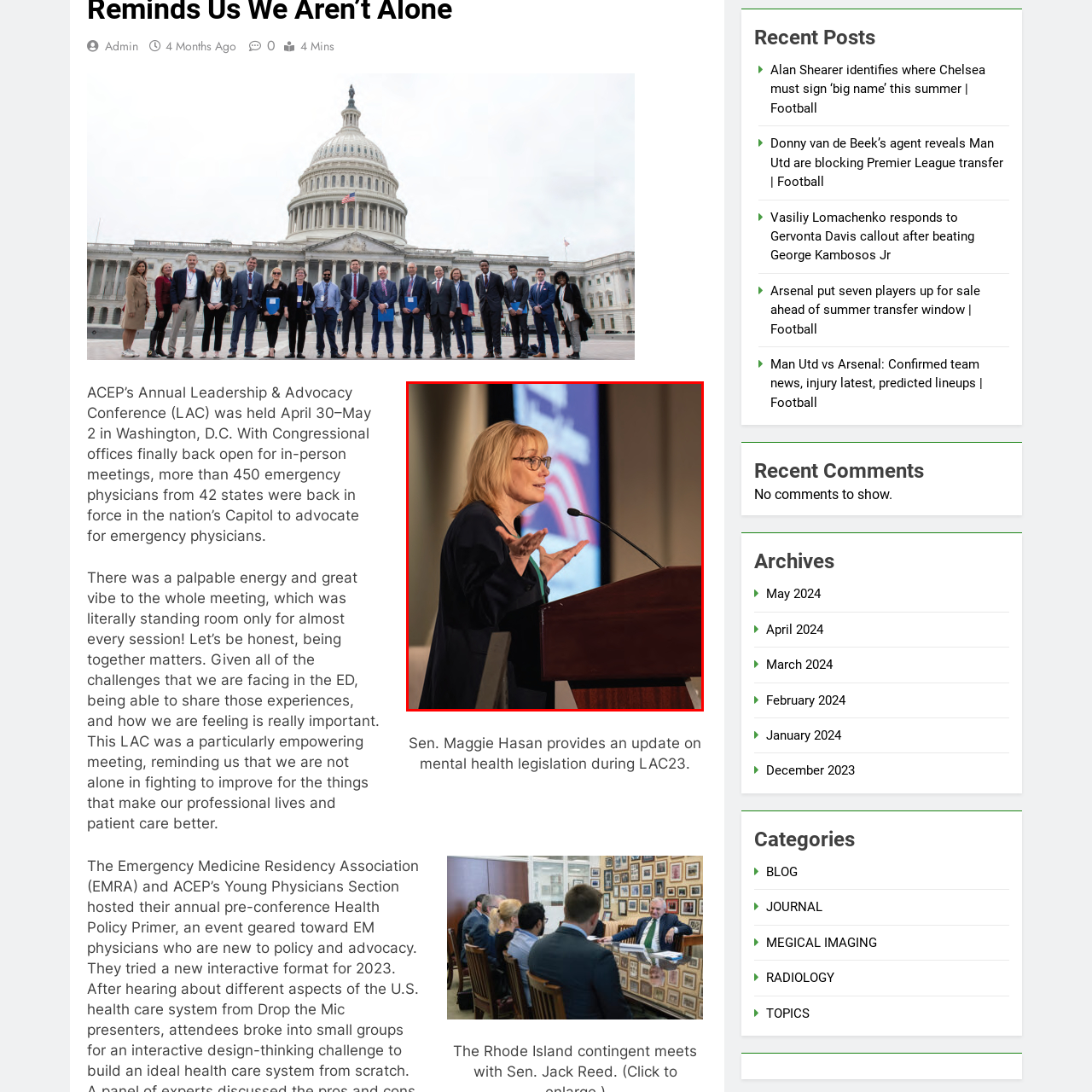How many emergency physicians gathered at the conference?
Observe the image within the red bounding box and formulate a detailed response using the visual elements present.

The caption states that over 450 emergency physicians gathered to address pressing legislative concerns, providing the exact number of attendees at the conference.